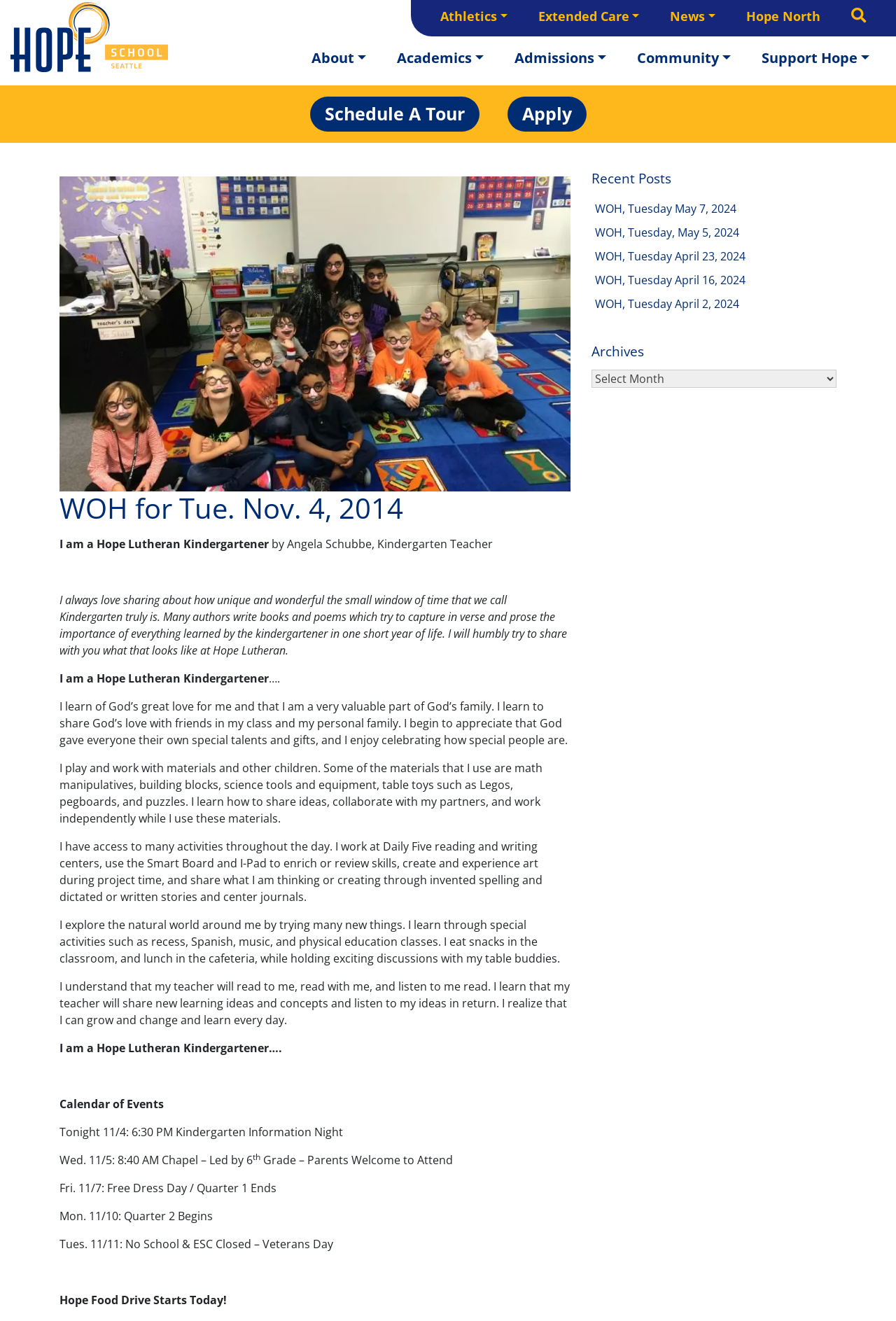Identify the bounding box coordinates for the element that needs to be clicked to fulfill this instruction: "Click on the 'About' link". Provide the coordinates in the format of four float numbers between 0 and 1: [left, top, right, bottom].

[0.33, 0.036, 0.425, 0.052]